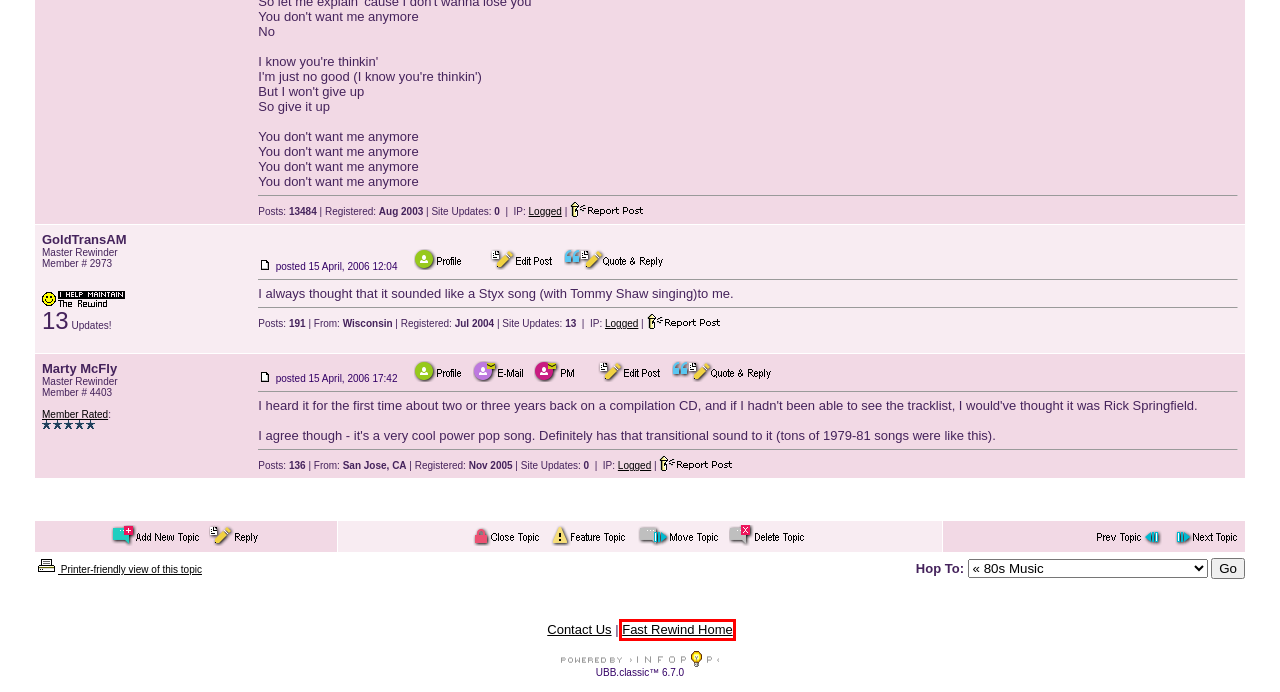You have a screenshot of a webpage with a red bounding box around an element. Select the webpage description that best matches the new webpage after clicking the element within the red bounding box. Here are the descriptions:
A. iRewind Talk: FYI
B. The 80s Movies Rewind -- Home of 1980s Retro Movies
C. iRewind Talk: Email
D. iRewind Talk: June Pointer, R.I.P.
E. iRewind Talk: View Recent Posts: LISA LISA
F. iRewind Talk: « 80s Music
G. iRewind Talk: View Recent Posts: Marty McFly
H. iRewind Talk: View Recent Posts: GoldTransAM

B